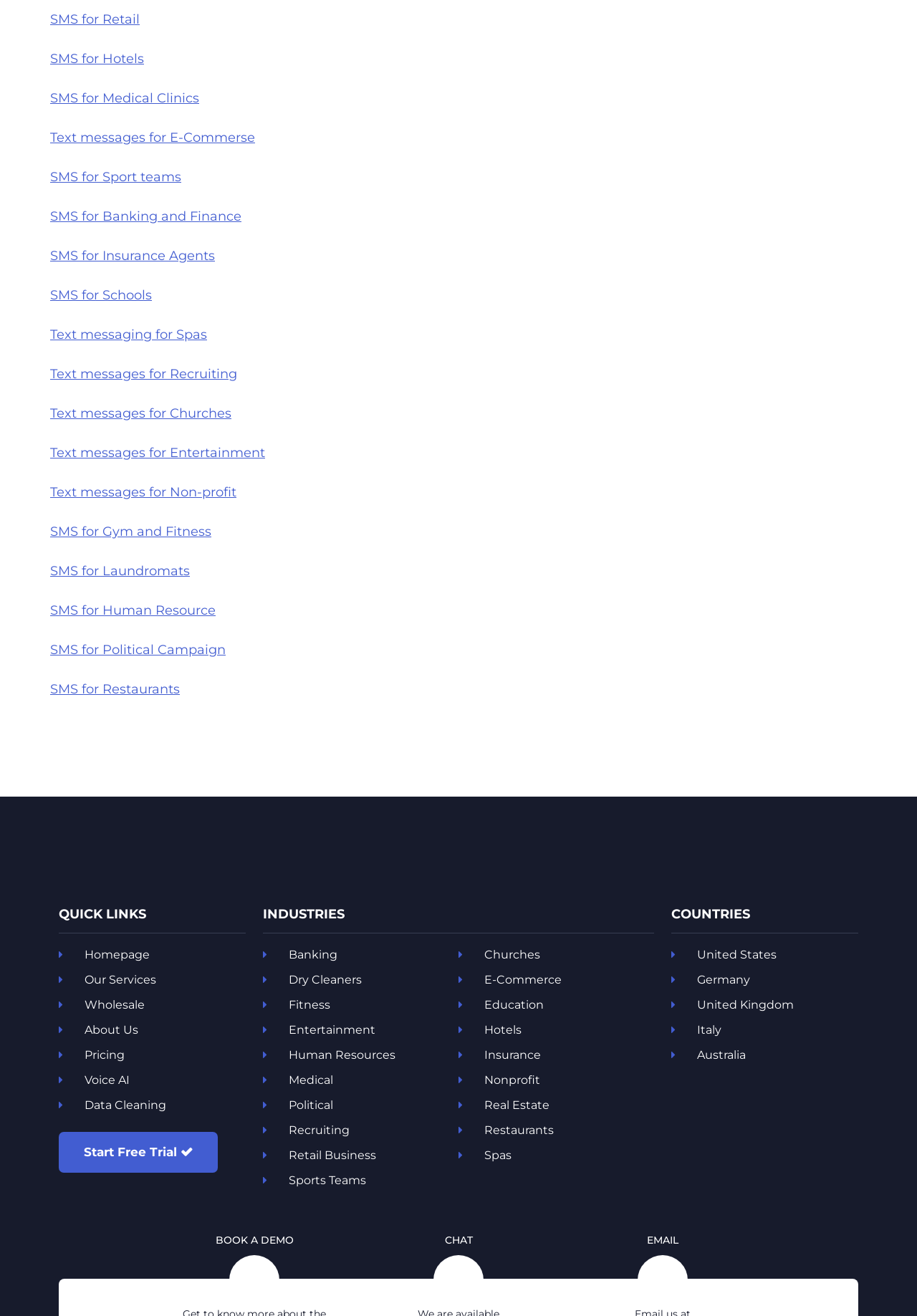How many countries are listed?
Carefully examine the image and provide a detailed answer to the question.

I counted the number of links under the 'COUNTRIES' heading and found that there are 5 countries listed, namely United States, Germany, United Kingdom, Italy, and Australia.